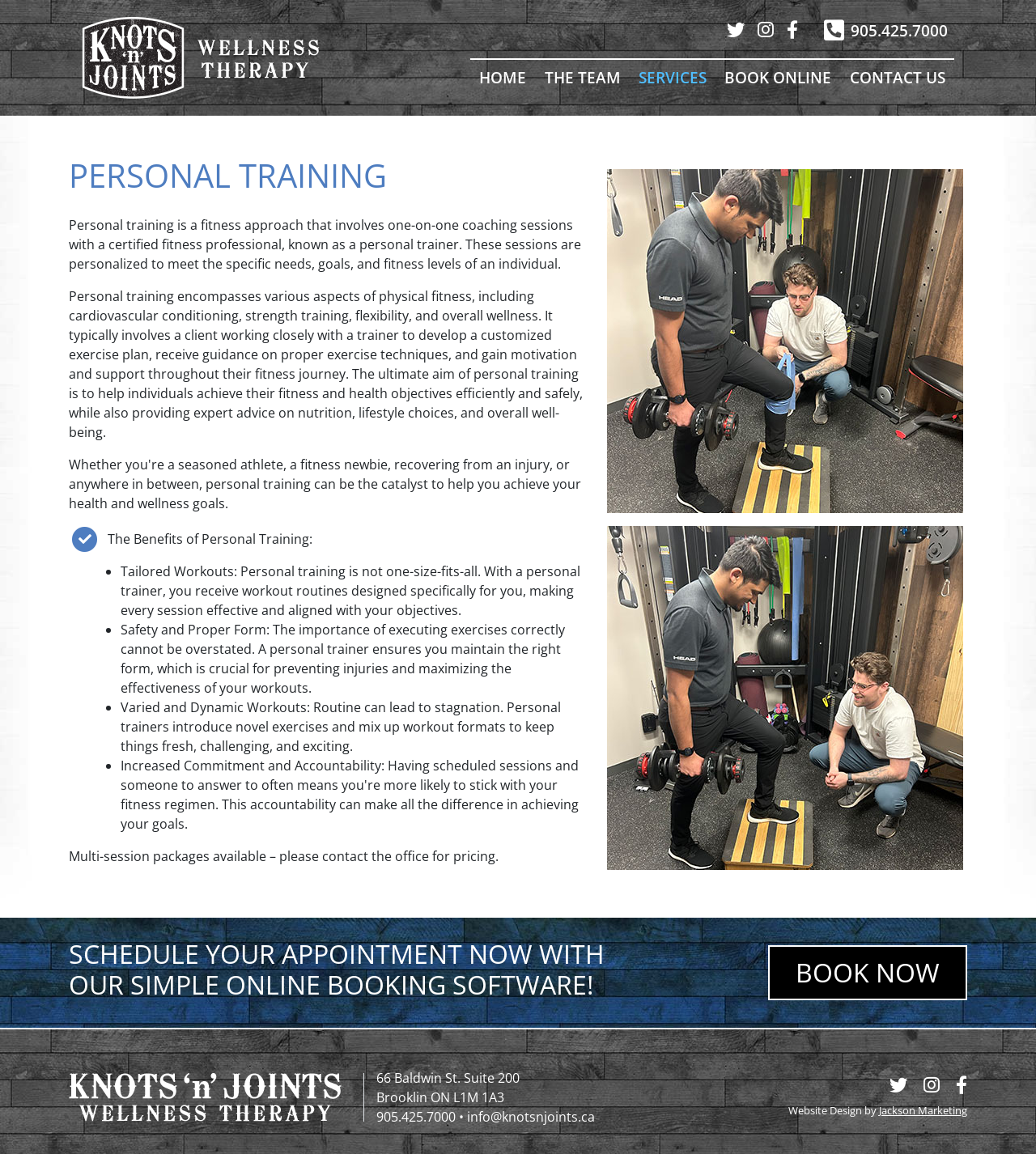How can I schedule an appointment?
Please provide a comprehensive and detailed answer to the question.

I found the answer by reading the StaticText element that says 'SCHEDULE YOUR APPOINTMENT NOW WITH OUR SIMPLE ONLINE BOOKING SOFTWARE!' which indicates that I can schedule an appointment by using the online booking software.